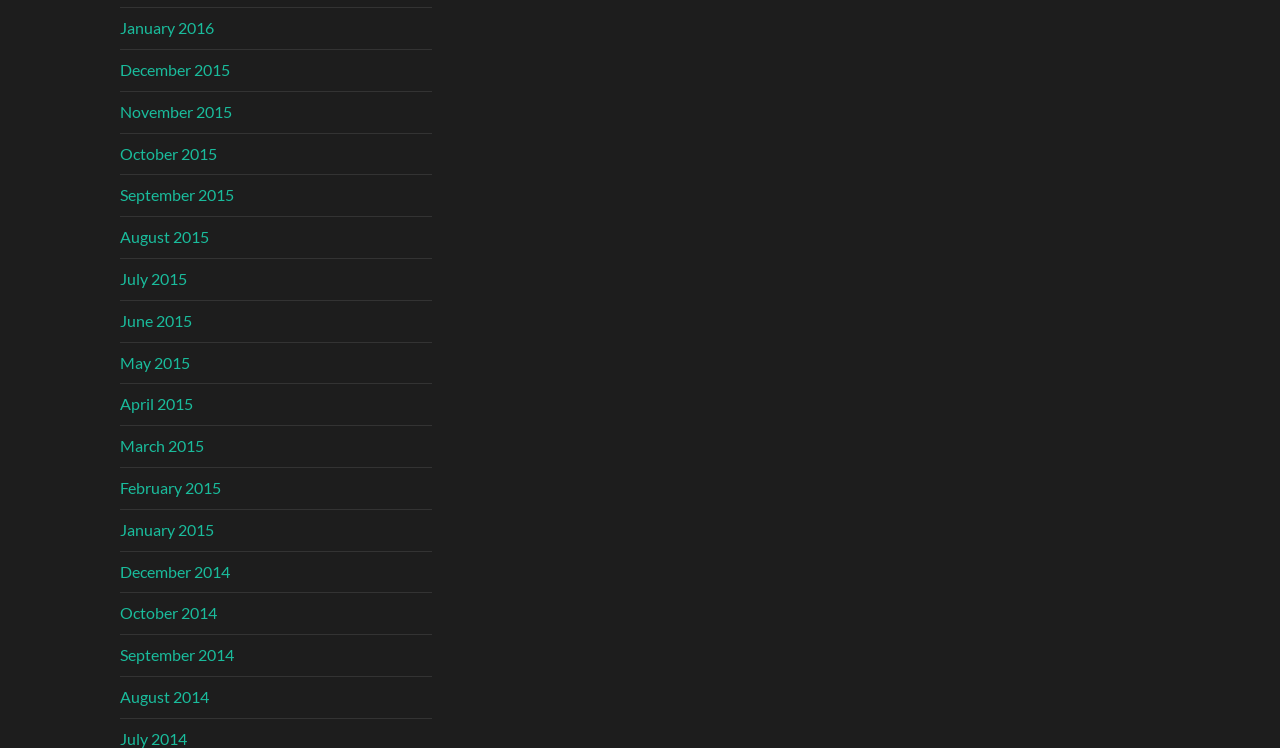What is the position of the link 'June 2015'?
Analyze the image and provide a thorough answer to the question.

By comparing the y1 and y2 coordinates of the links, I found that the link 'June 2015' is located in the middle of the list, with its y1 coordinate being 0.415 and y2 coordinate being 0.441.